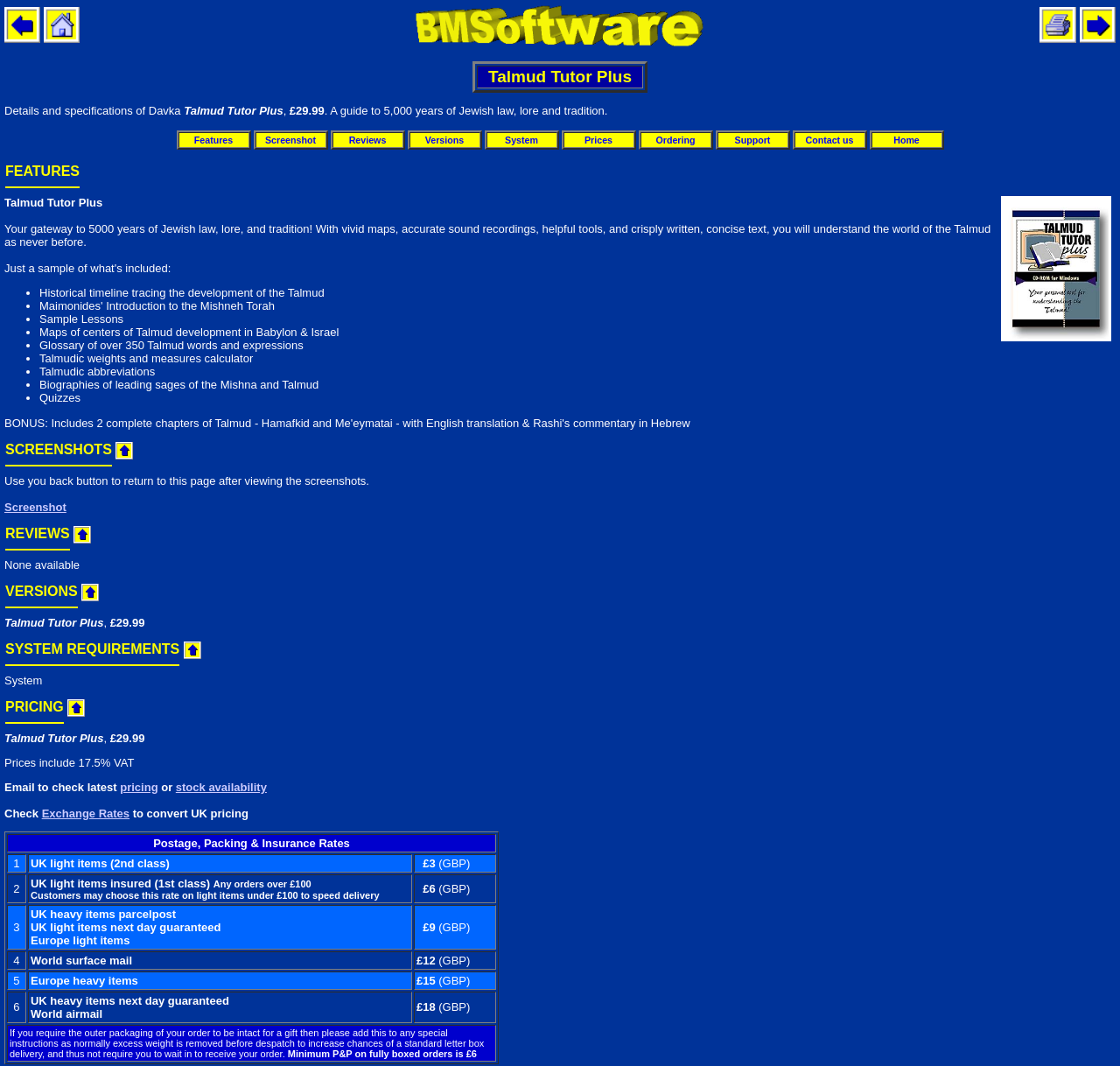Locate the bounding box coordinates of the element that should be clicked to fulfill the instruction: "Go back a page".

[0.004, 0.03, 0.036, 0.043]